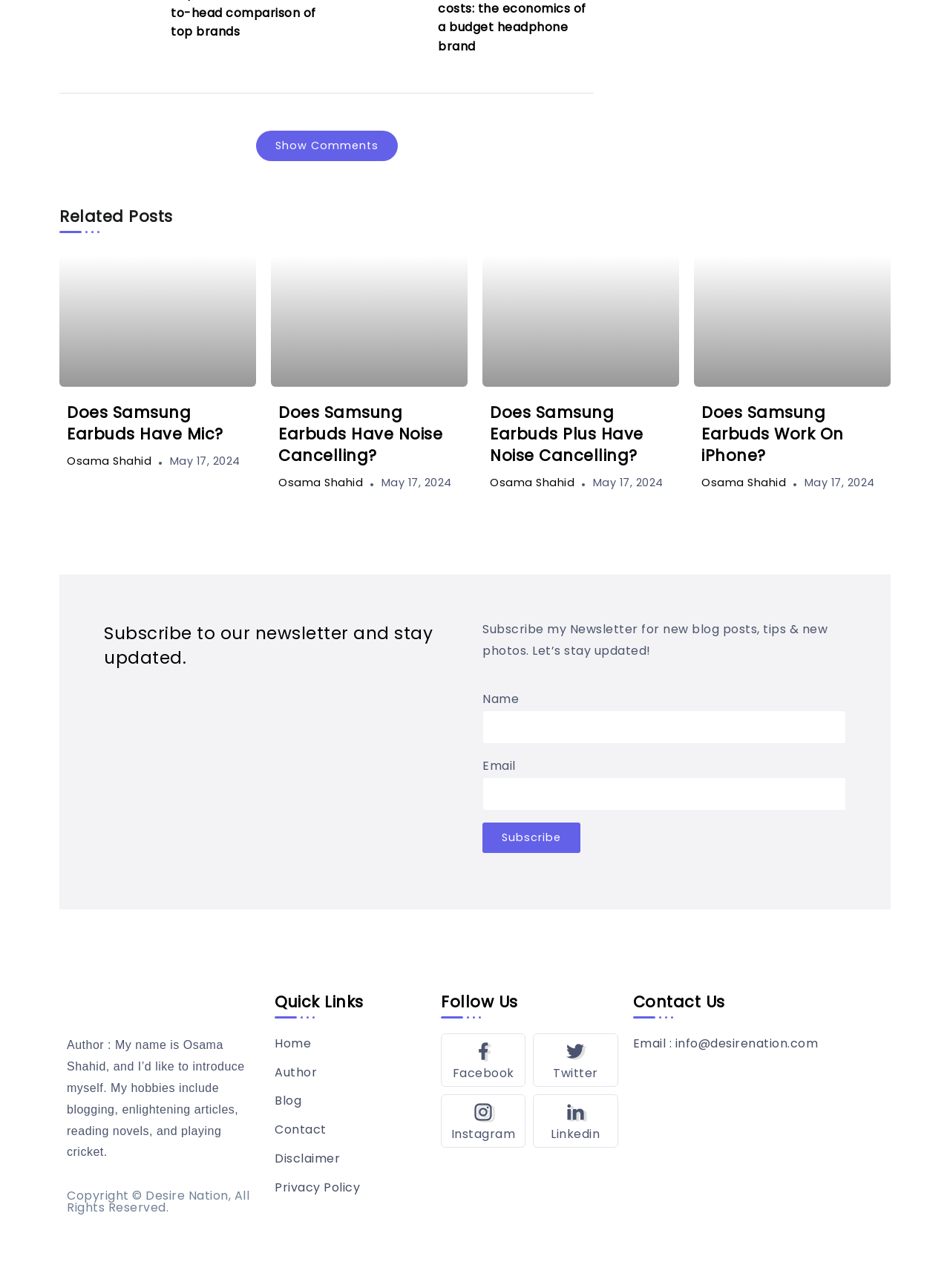What is the author's name?
Use the image to answer the question with a single word or phrase.

Osama Shahid